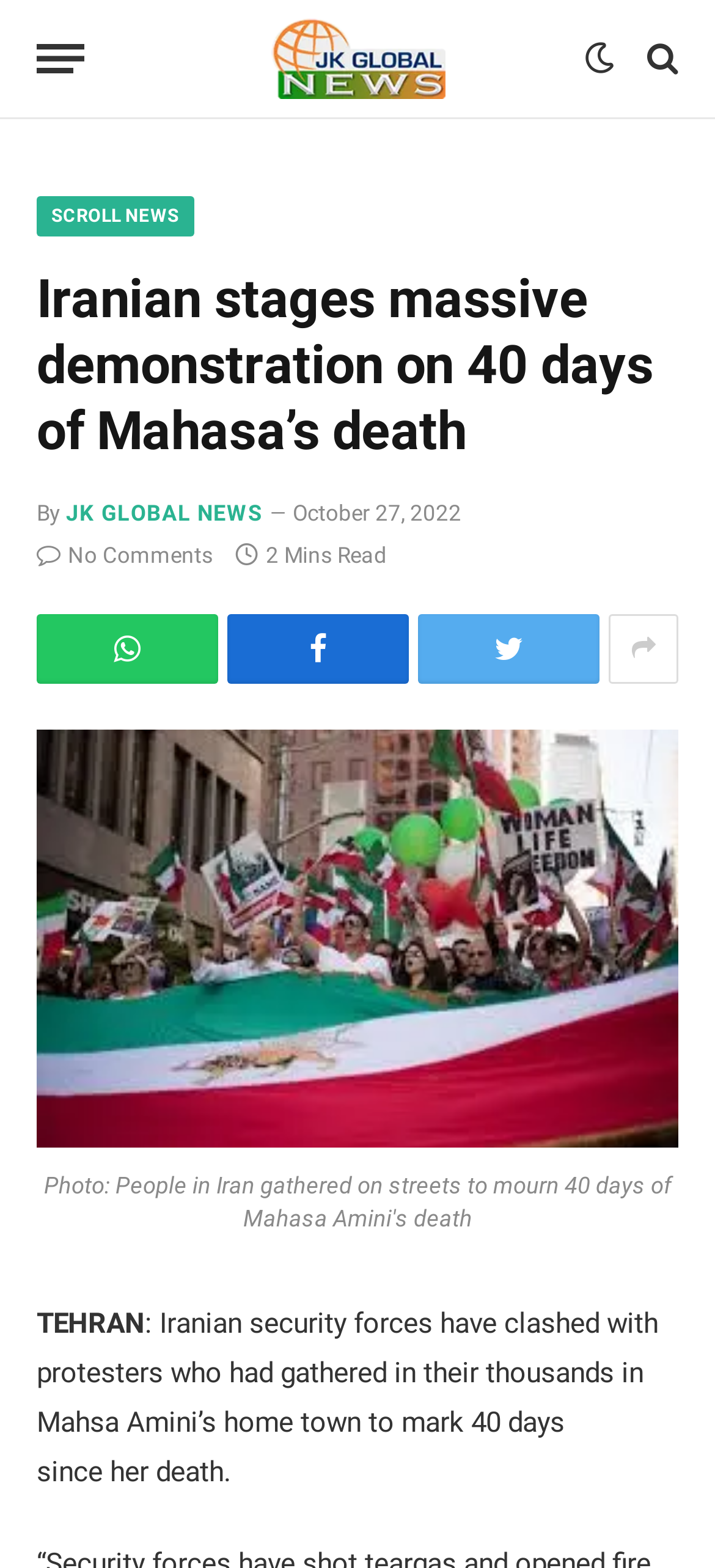Can you give a comprehensive explanation to the question given the content of the image?
What is the location mentioned in the news?

I found the answer by looking at the text content of the webpage, specifically the sentence that starts with 'TEHRAN:' which indicates the location where the event is taking place.